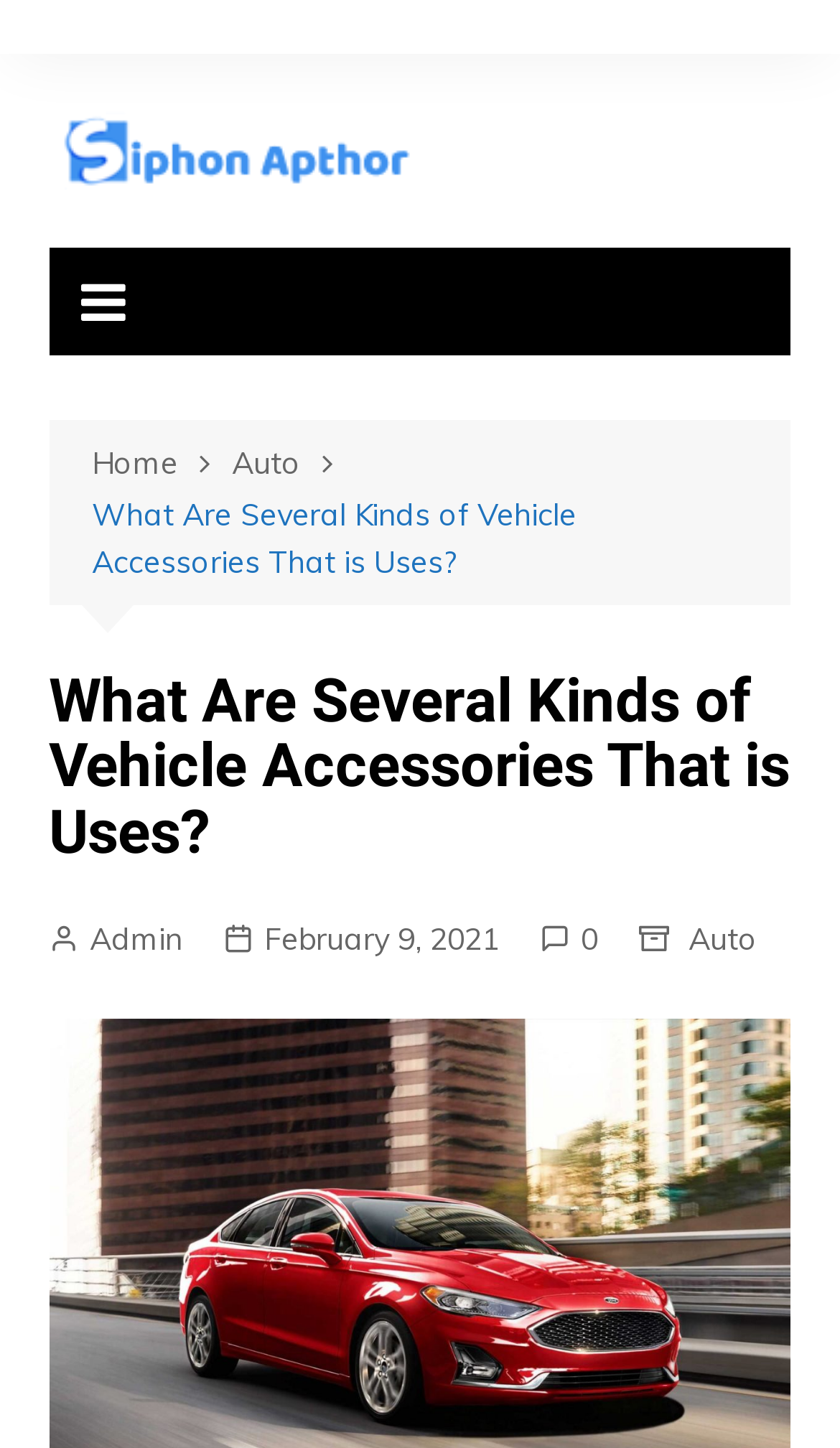Using the image as a reference, answer the following question in as much detail as possible:
What is the logo of the website?

The logo of the website is located at the top left corner of the webpage, with a bounding box coordinate of [0.058, 0.059, 0.52, 0.149]. It is an image element with the text 'Logo'.